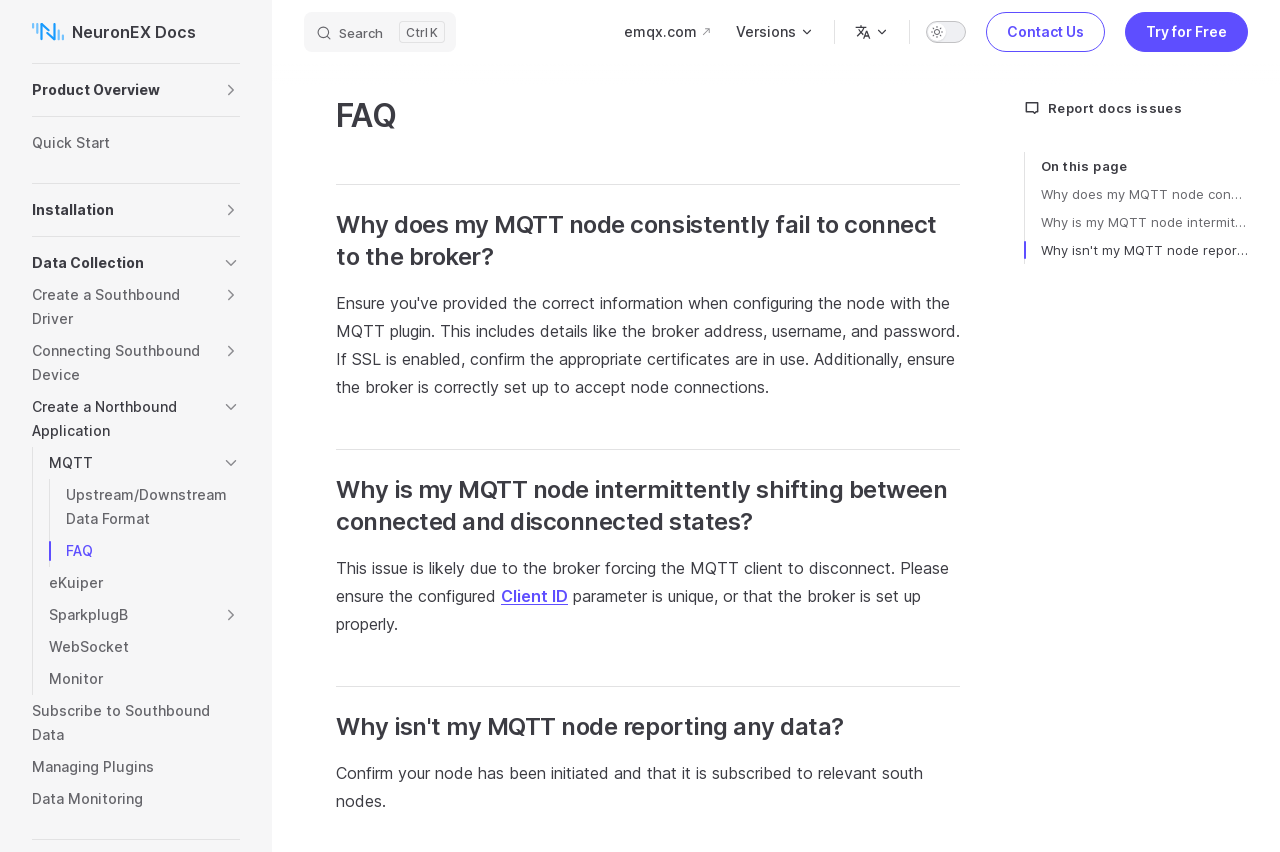Mark the bounding box of the element that matches the following description: "parent_node: Data Collection aria-label="toggle section"".

[0.168, 0.29, 0.193, 0.327]